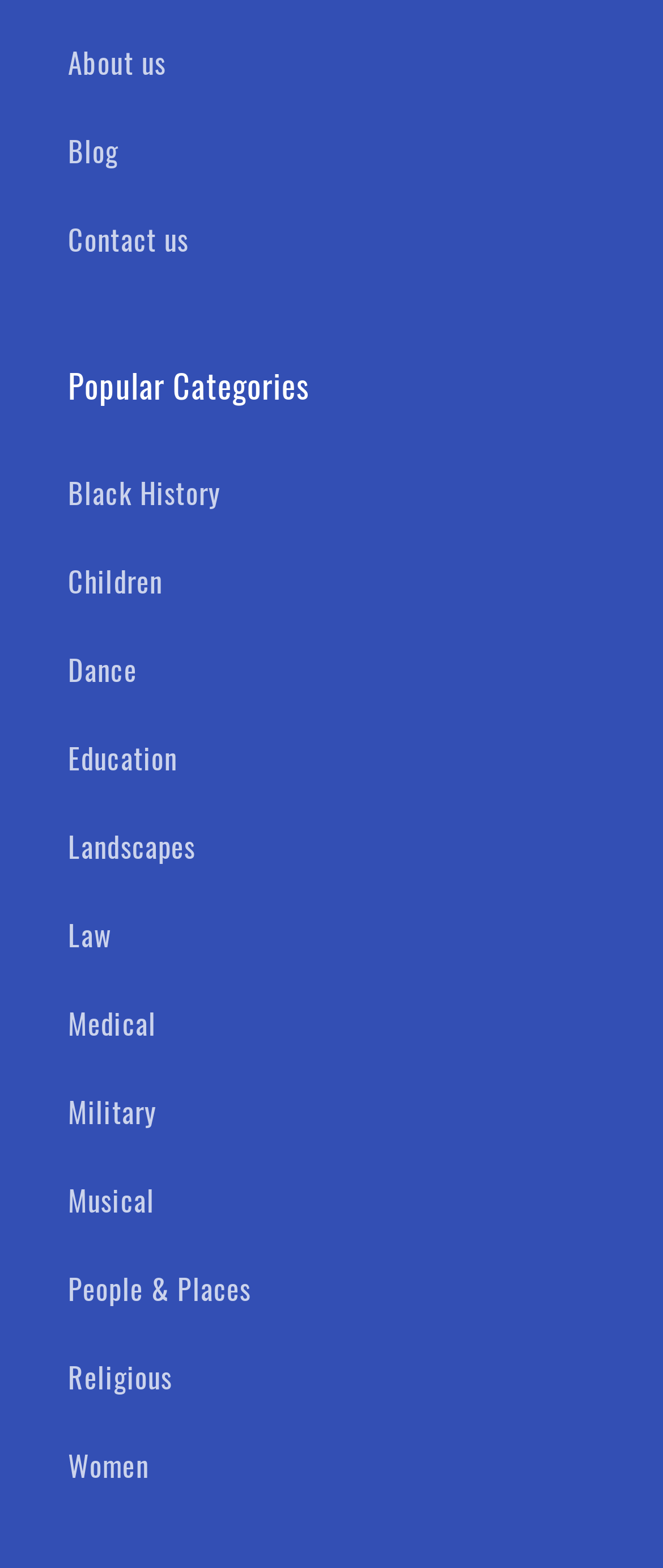Refer to the image and provide an in-depth answer to the question: 
What is the last category listed?

The webpage has a section labeled 'Popular Categories' which lists various categories. The last category listed is 'Women', which is a link element located at the bottom of the section.